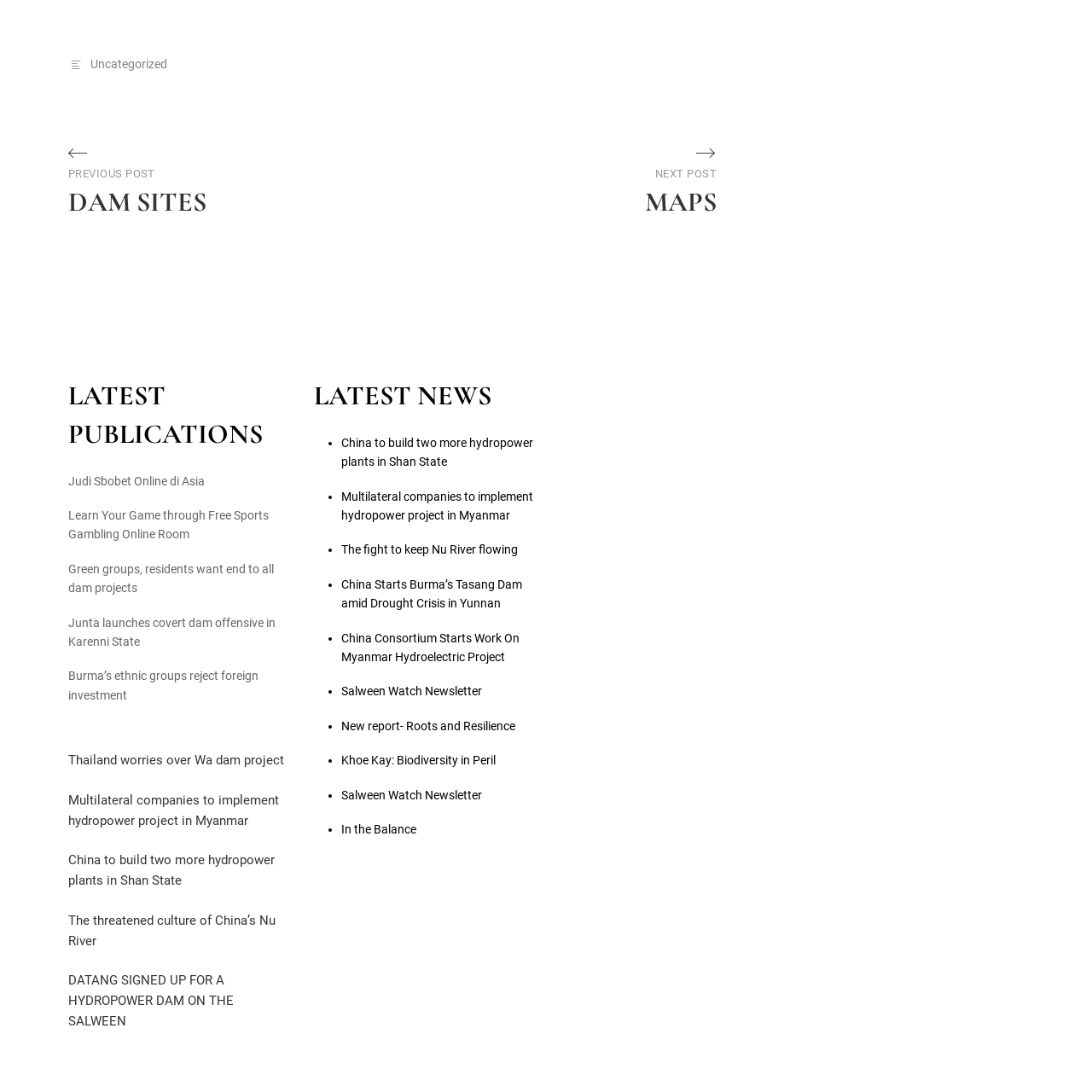Find the bounding box coordinates of the element's region that should be clicked in order to follow the given instruction: "Click on 'DAM SITES Previous Post'". The coordinates should consist of four float numbers between 0 and 1, i.e., [left, top, right, bottom].

[0.062, 0.149, 0.189, 0.203]